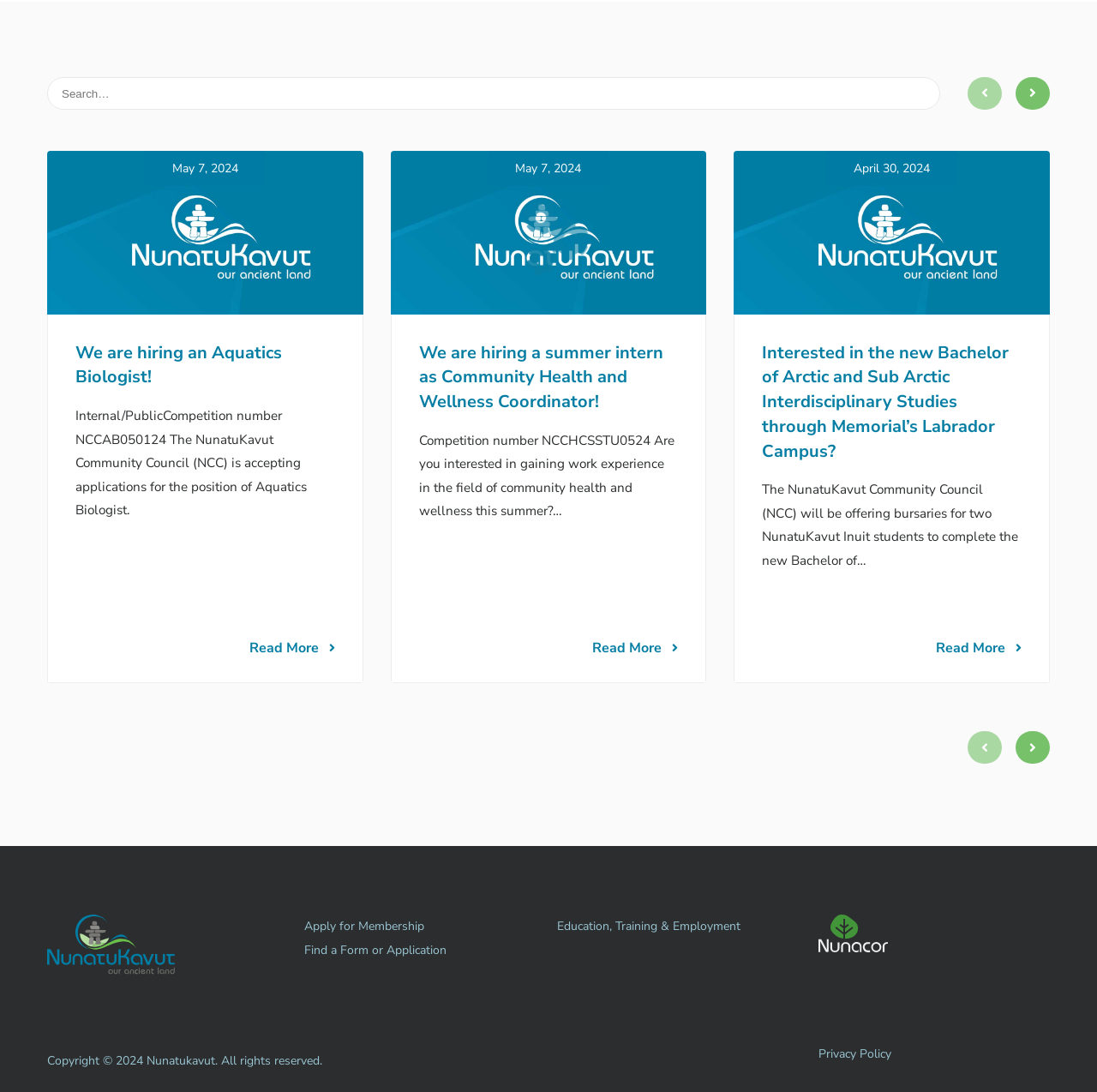Examine the image and give a thorough answer to the following question:
What is the topic of the first article?

I read the static text element inside the first article element, which says 'Internal/PublicCompetition number NCCAB050124 The NunatuKavut Community Council (NCC) is accepting applications for the position of Aquatics Biologist.' This indicates that the topic of the first article is about a job opening for an Aquatics Biologist.